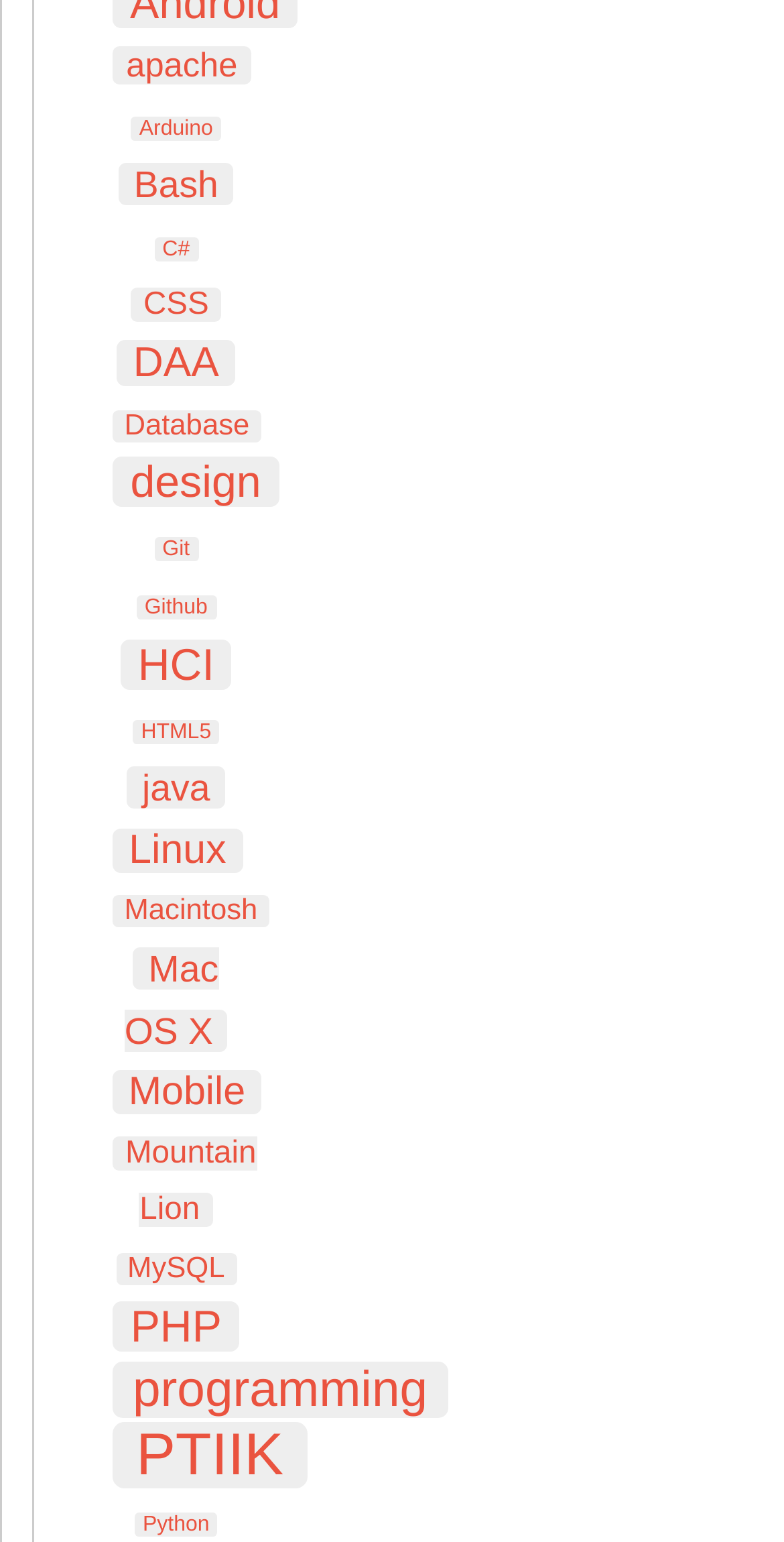By analyzing the image, answer the following question with a detailed response: What is the category that appears at the top of the webpage?

By analyzing the bounding box coordinates, I found that the link 'apache' has the smallest y1 value, which means it appears at the top of the webpage.